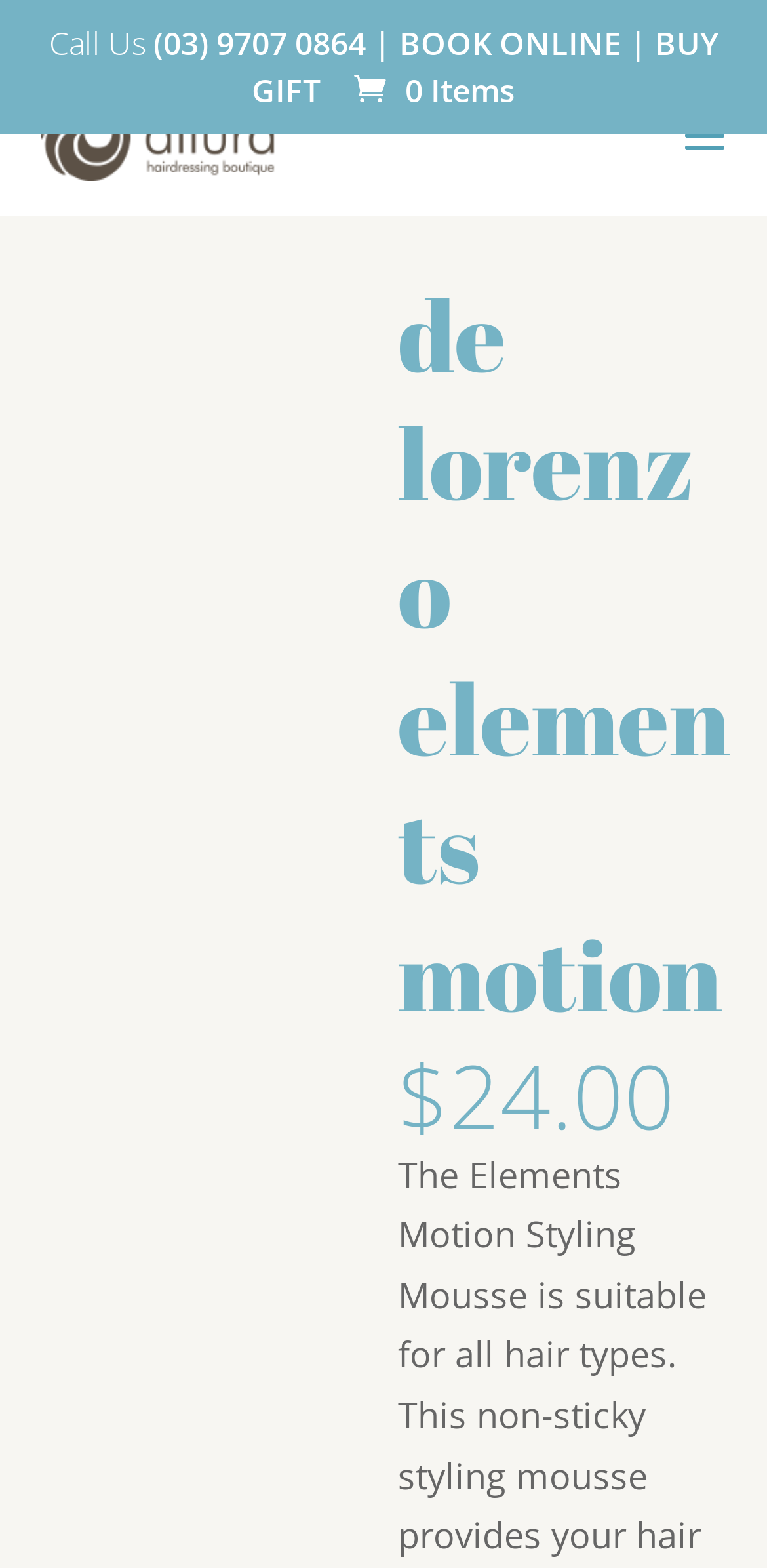Produce a meticulous description of the webpage.

The webpage appears to be an e-commerce page for a hair care product, specifically the "Elements Motion Styling Mousse" by De Lorenzo. 

At the top left of the page, there is a section with contact information, including a "Call Us" label, a phone number "(03) 9707 0864", and a "BOOK ONLINE" button. To the right of this section, there is a "BUY GIFT" button and a link indicating the number of items in the cart, "\ue07a0 Items". 

Below the contact information section, there is a logo for "Allura Hairdressing Boutique - Berwick, Beaconsfield & Mount Martha", accompanied by an image. 

Further down the page, there is a larger image with a link to "Allura Hairdressing Boutique Berwick and Mt Martha, Mornington Peninsula". 

The main product information is displayed on the right side of the page, with a heading "de lorenzo elements motion" and a price label showing "$24.00".